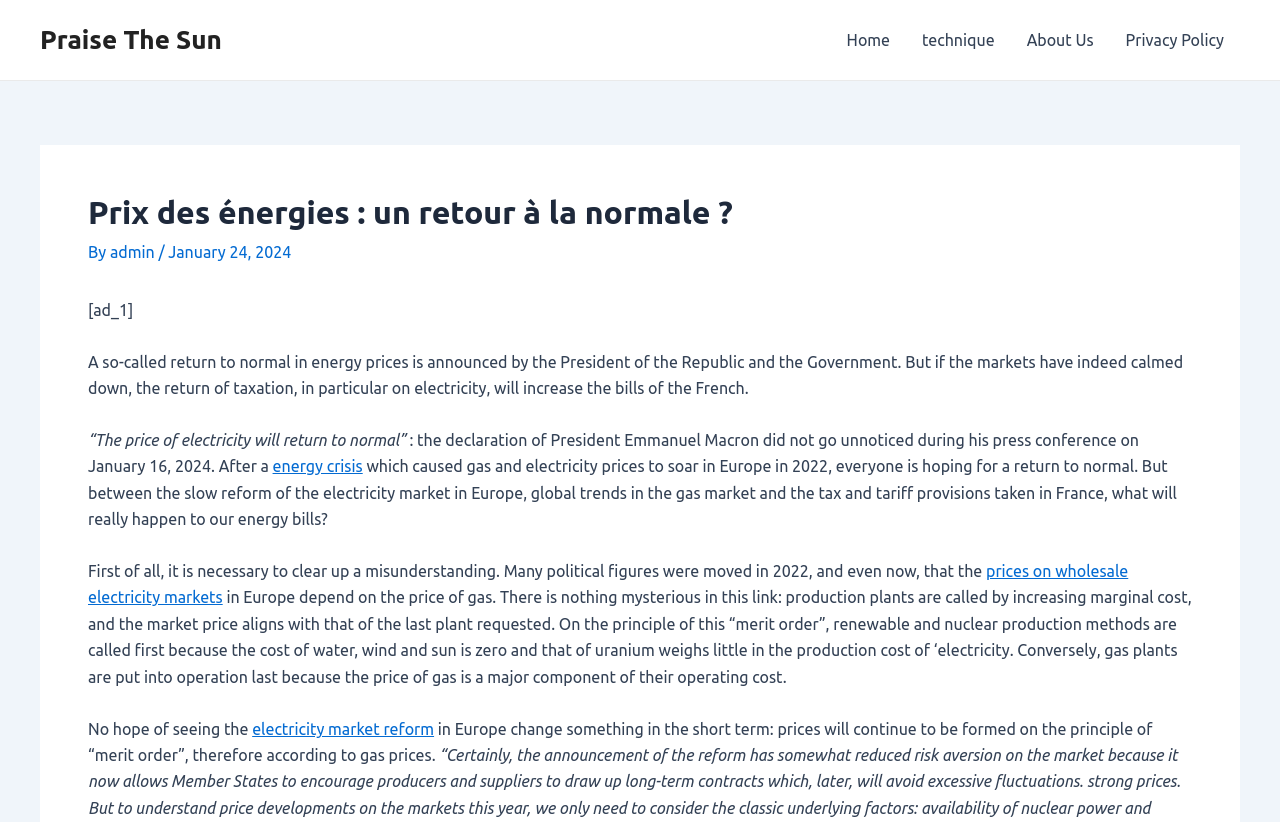Who is the author of the article?
Give a thorough and detailed response to the question.

The author of the article can be found by looking at the header section of the webpage, where it says 'By admin'.